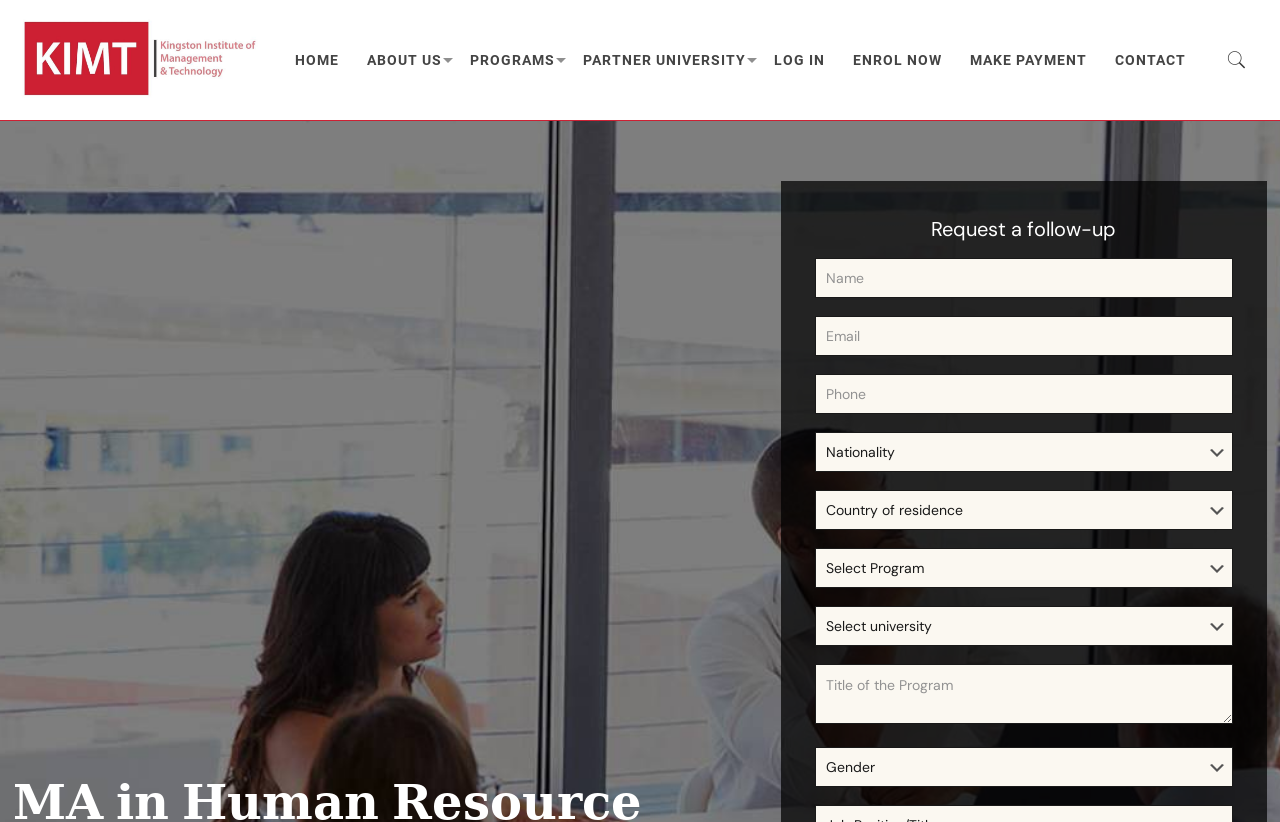What is the name of the program on this webpage?
Analyze the image and deliver a detailed answer to the question.

Based on the root element, the name of the program on this webpage is 'MA in Human Resource Management (Top-up) – kimt', which suggests that the webpage is related to a specific program offered by Kingston Institute of Management & Technology.